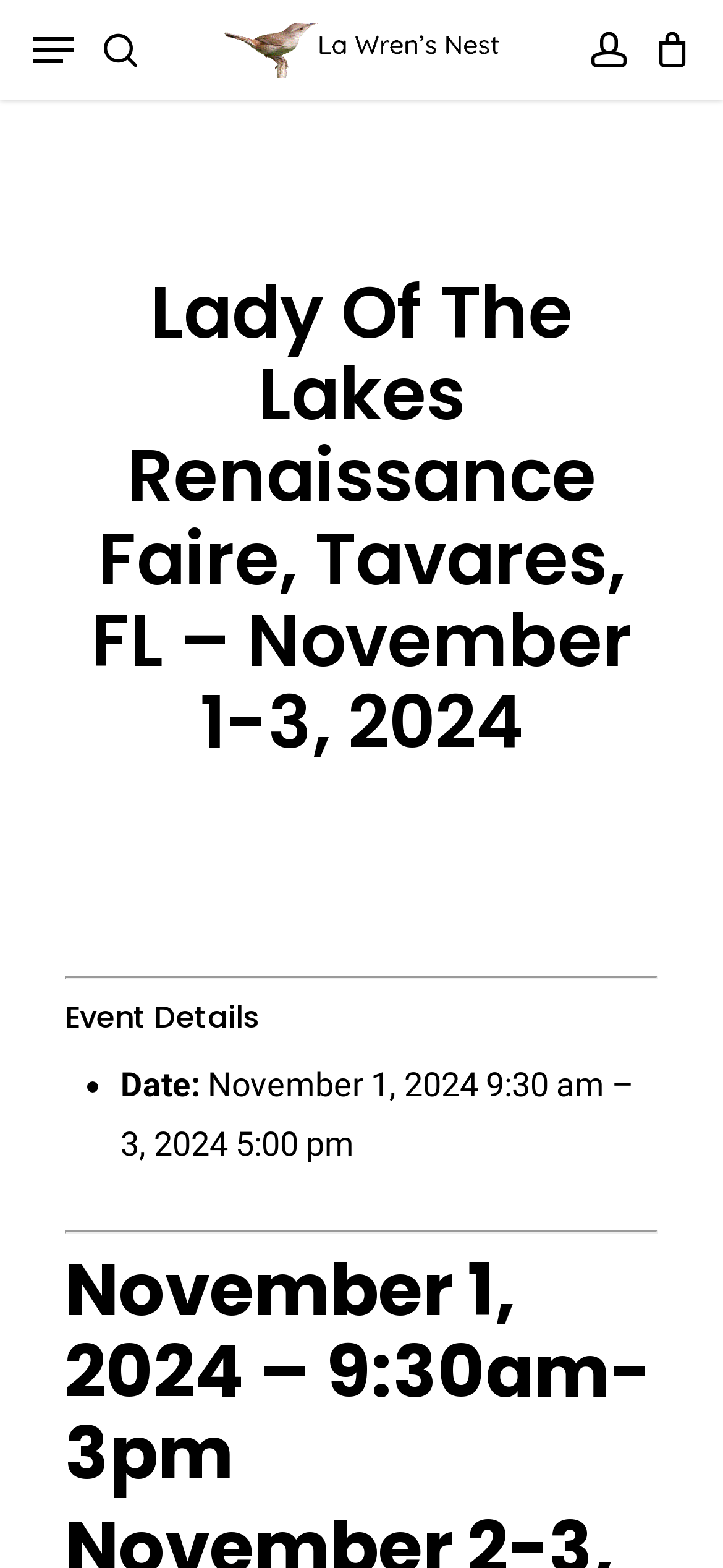Please answer the following question using a single word or phrase: What is the name of the website?

lawrensnest